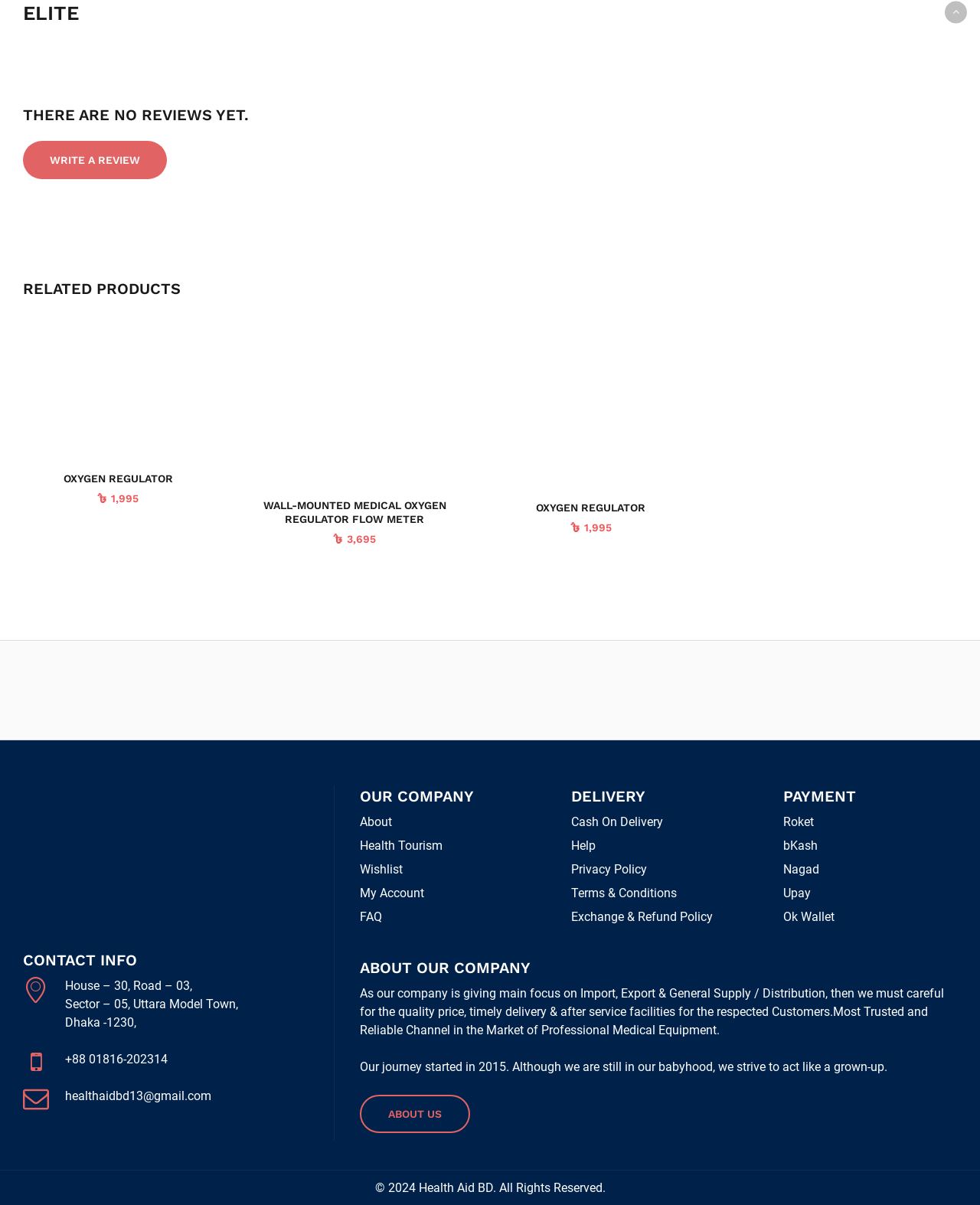Please mark the bounding box coordinates of the area that should be clicked to carry out the instruction: "Buy Oxygen Regulator".

[0.122, 0.379, 0.224, 0.407]